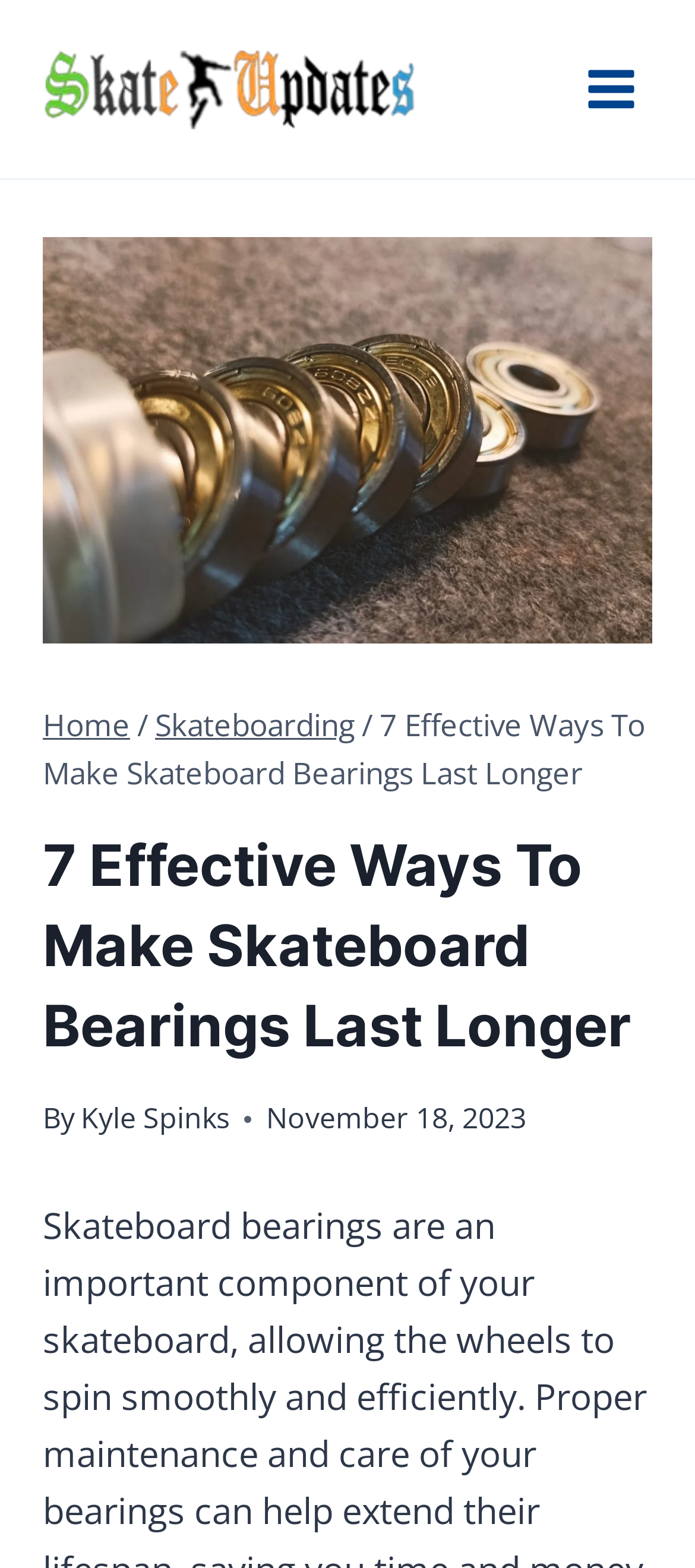What is the website's name?
Please provide a detailed answer to the question.

I found the website's name by looking at the top-left corner of the page, where it shows a link with the text 'Skate Updates'.